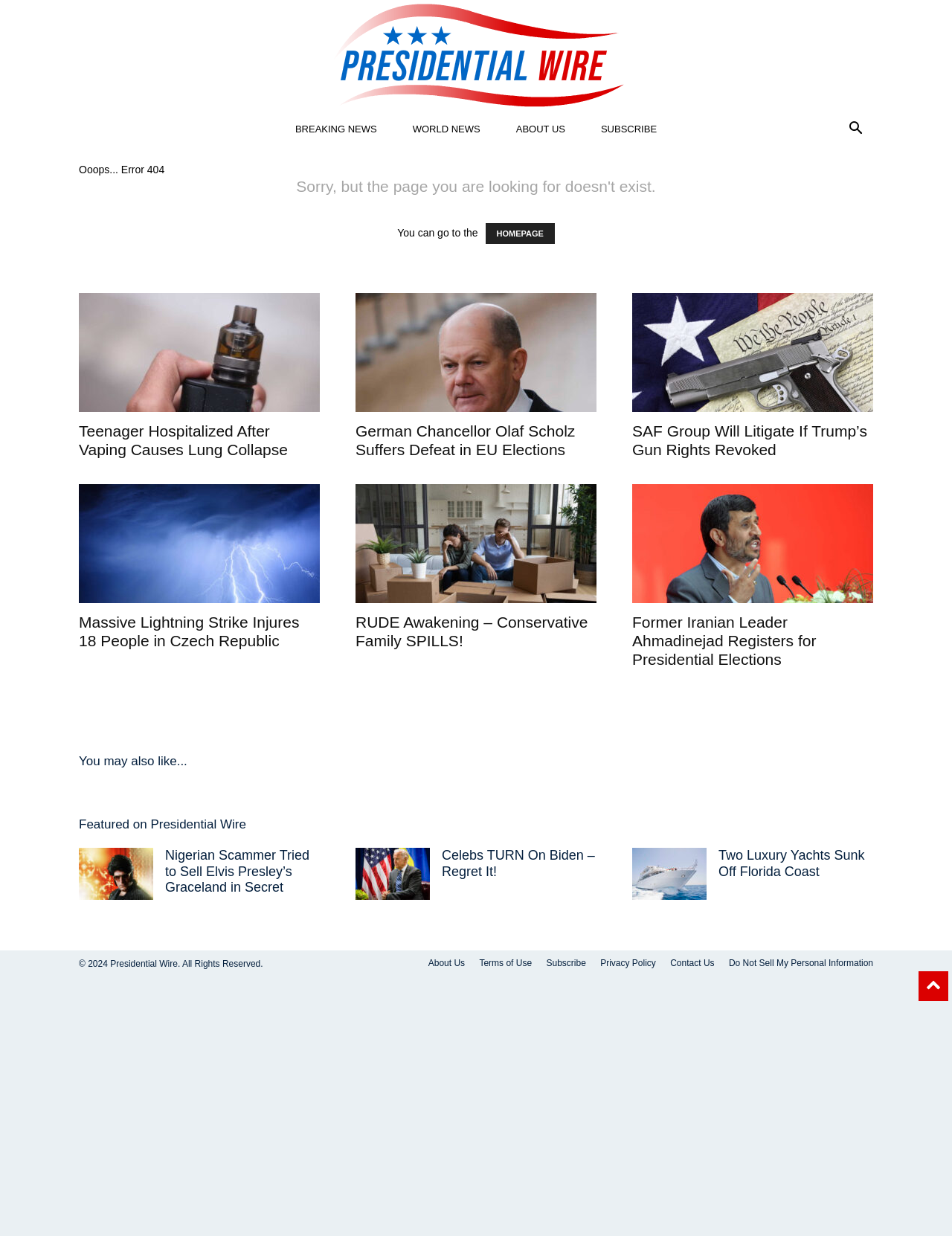Please identify the bounding box coordinates of the element's region that should be clicked to execute the following instruction: "read about teenager hospitalized after vaping causes lung collapse". The bounding box coordinates must be four float numbers between 0 and 1, i.e., [left, top, right, bottom].

[0.083, 0.237, 0.336, 0.333]